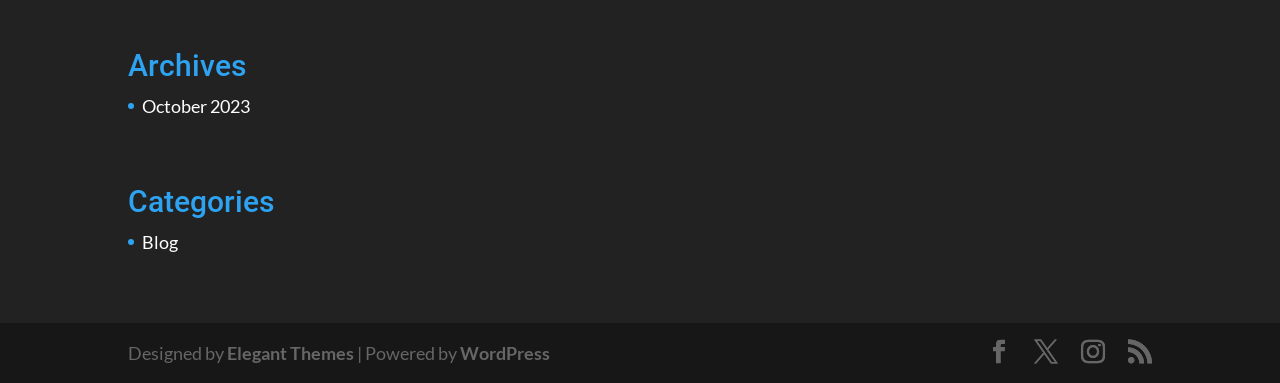How many archive links are present?
Look at the screenshot and provide an in-depth answer.

I found one link element with the text 'October 2023' which is likely an archive link, and it is listed under the 'Archives' heading.